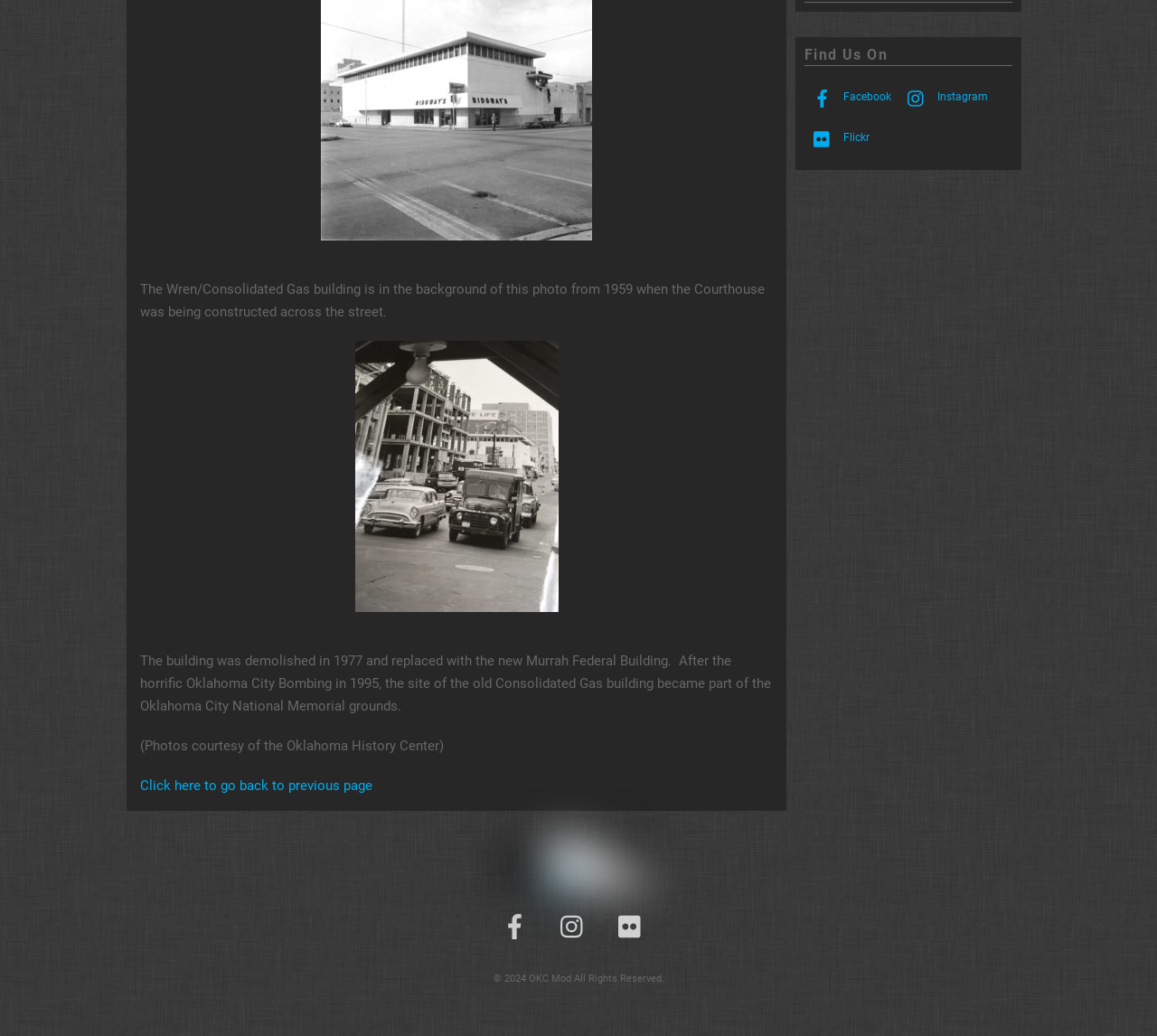Using the element description provided, determine the bounding box coordinates in the format (top-left x, top-left y, bottom-right x, bottom-right y). Ensure that all values are floating point numbers between 0 and 1. Element description: Instagram

[0.777, 0.088, 0.854, 0.1]